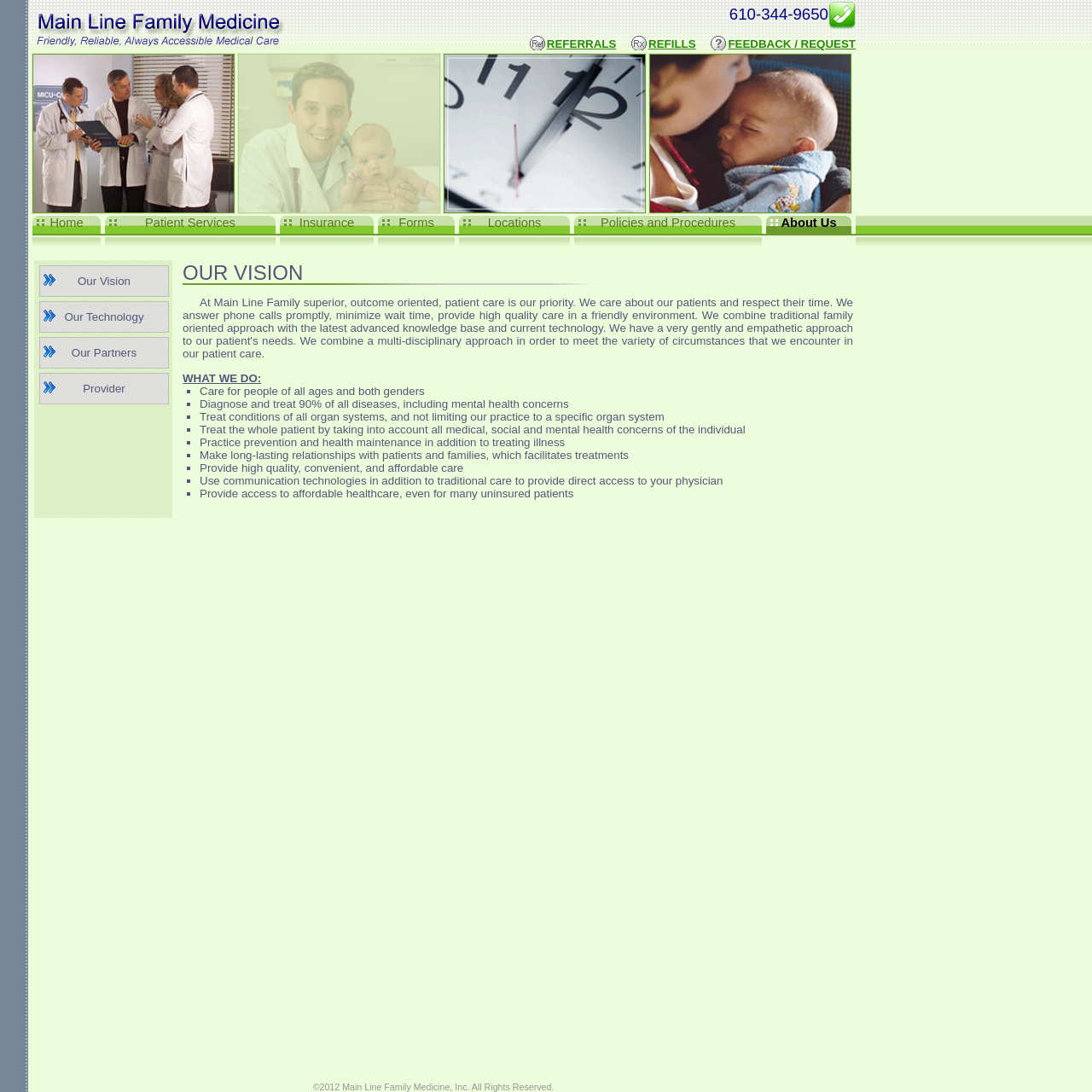How many images are in the top navigation bar?
Based on the image content, provide your answer in one word or a short phrase.

5